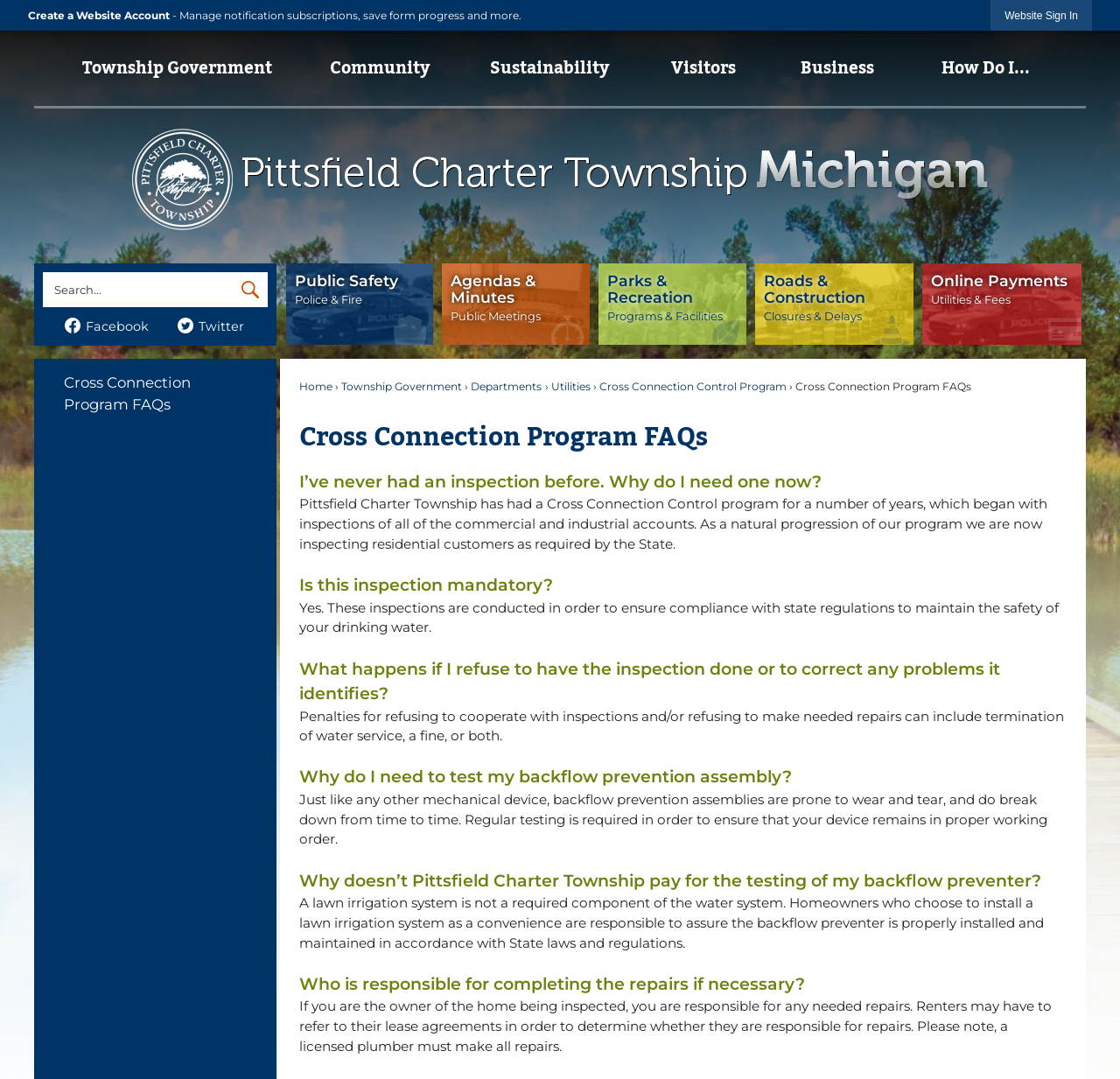Who is responsible for repairing backflow preventers?
Please analyze the image and answer the question with as much detail as possible.

According to the FAQ section, if repairs are needed, the homeowner or renter is responsible for completing them. This is stated in the answer to the question 'Who is responsible for completing the repairs if necessary?'.